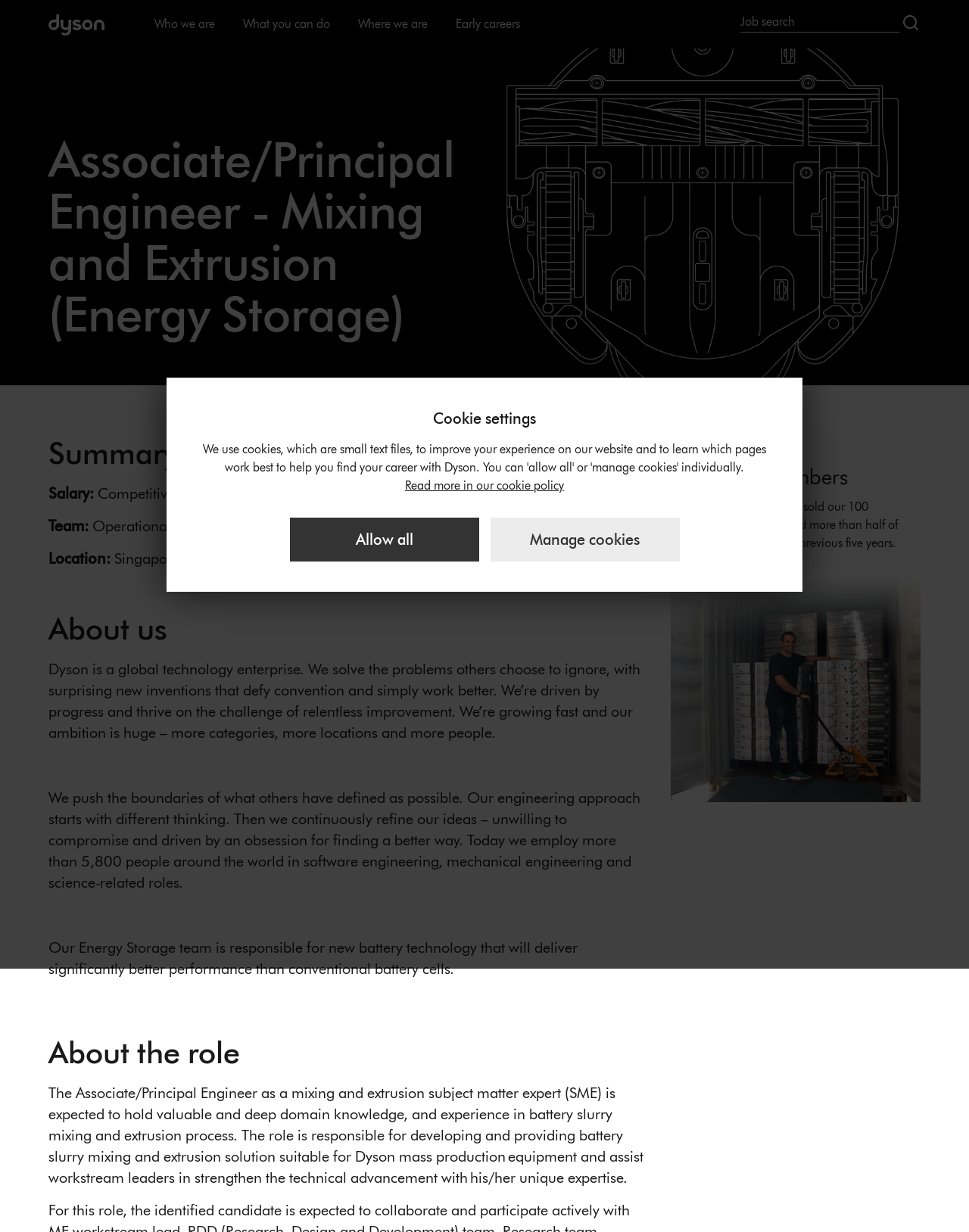Locate the coordinates of the bounding box for the clickable region that fulfills this instruction: "Go to NEWS".

None